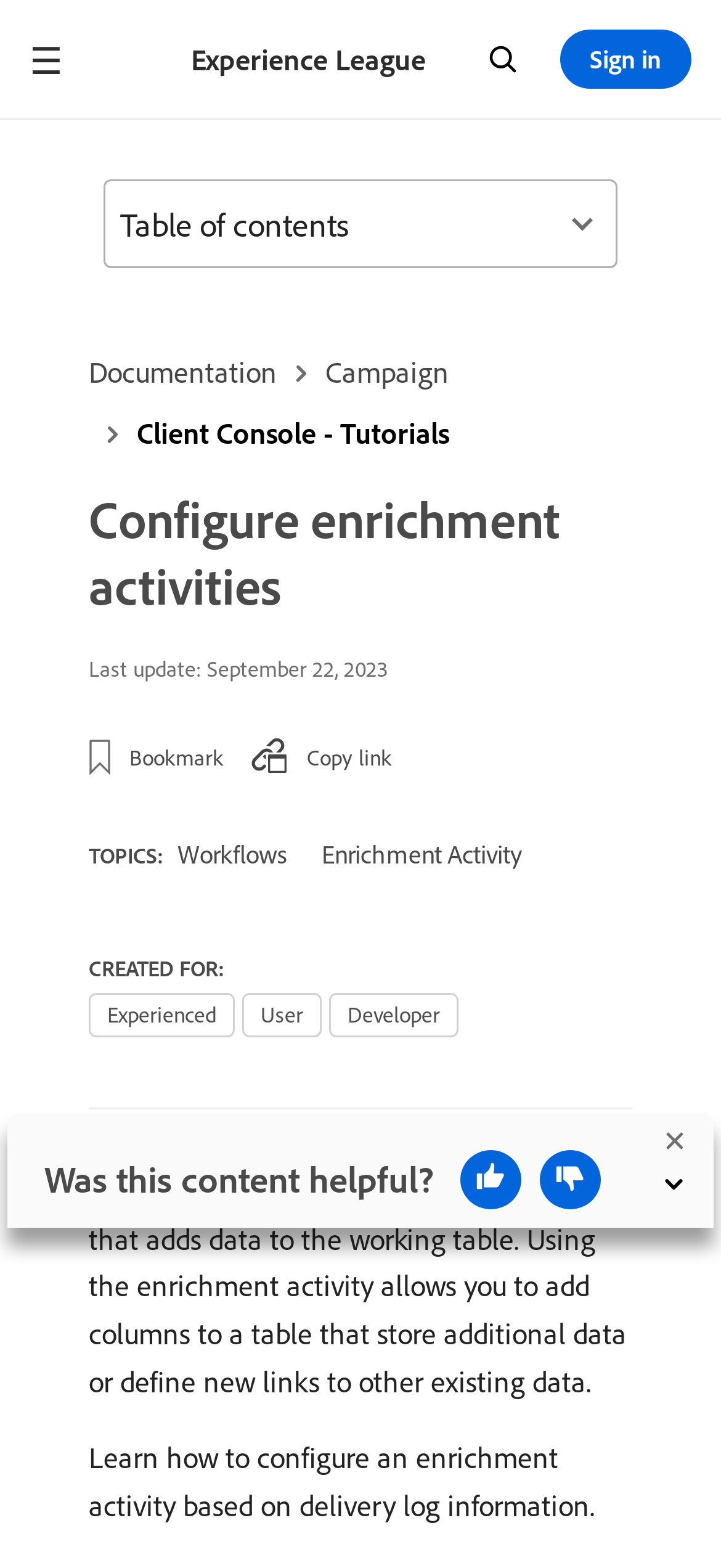Provide an in-depth caption for the elements present on the webpage.

The webpage is about configuring enrichment activities in Adobe Campaign, specifically based on delivery log information. At the top, there is a main navigation bar with links to "Experience League", "Search", and "Sign in". Below the navigation bar, there are links to "Documentation", "Campaign", and "Client Console - Tutorials".

The main content area has a heading "Configure enrichment activities" followed by a subheading "Last update: September 22, 2023". There are also buttons to "Bookmark" and "Copy link" on the same line. 

Below this, there are two sections labeled "TOPICS:" and "CREATED FOR:". The "TOPICS:" section has links to "Workflows" and "Enrichment Activity", while the "CREATED FOR:" section has labels for "Experienced", "User", and "Developer".

The main content of the page is a paragraph explaining what an enrichment activity is and how it can be used to add data to a working table. This is followed by another paragraph that summarizes the purpose of the page, which is to learn how to configure an enrichment activity based on delivery log information.

On the right side of the page, there is a "Table of contents" button. At the bottom of the page, there is a feedback bar with a heading "Was this content helpful?" and buttons to provide feedback, including "thumbs up" and "thumbs down" buttons.